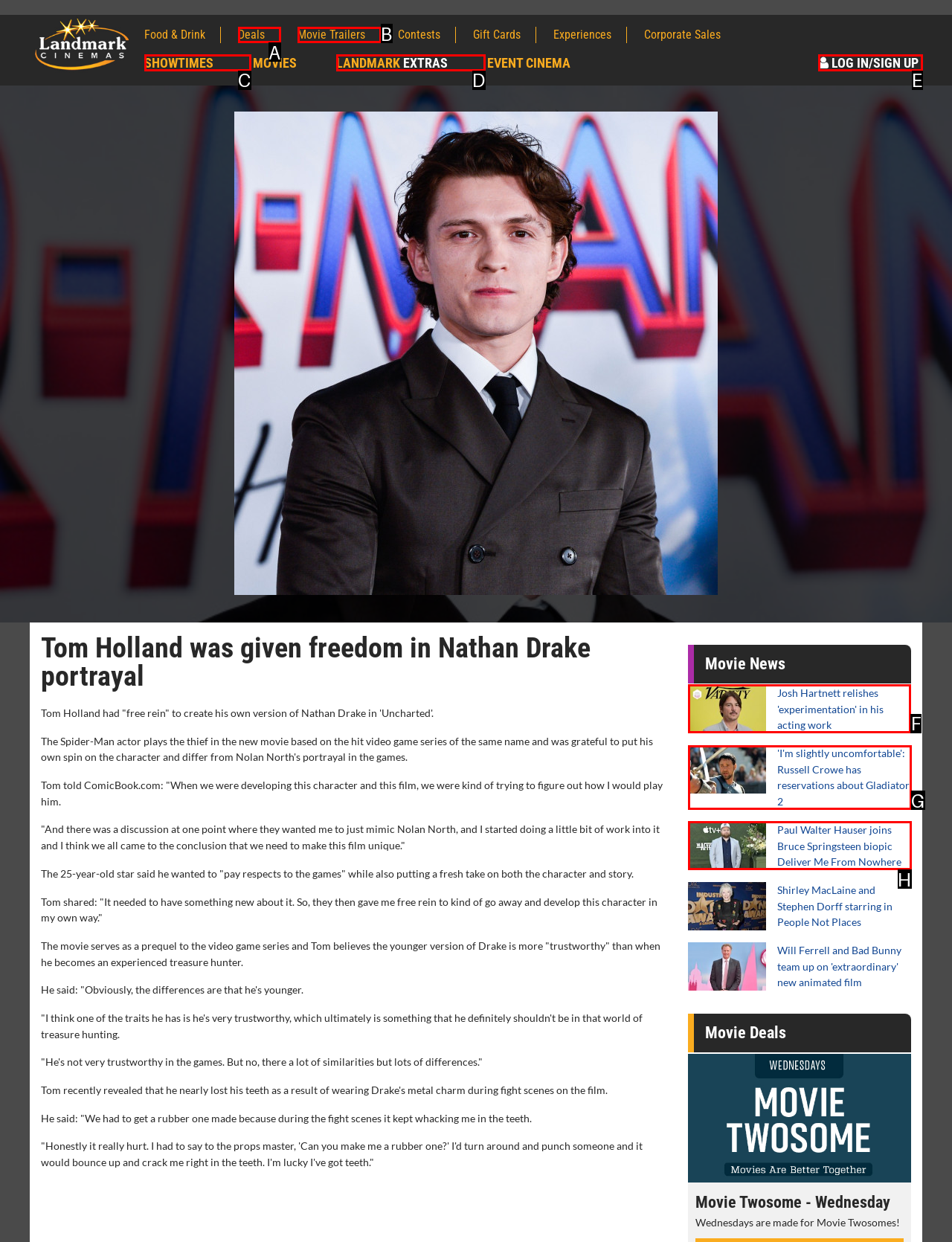Choose the HTML element that should be clicked to accomplish the task: Check out 'Josh Hartnett relishes 'experimentation' in his acting work'. Answer with the letter of the chosen option.

F